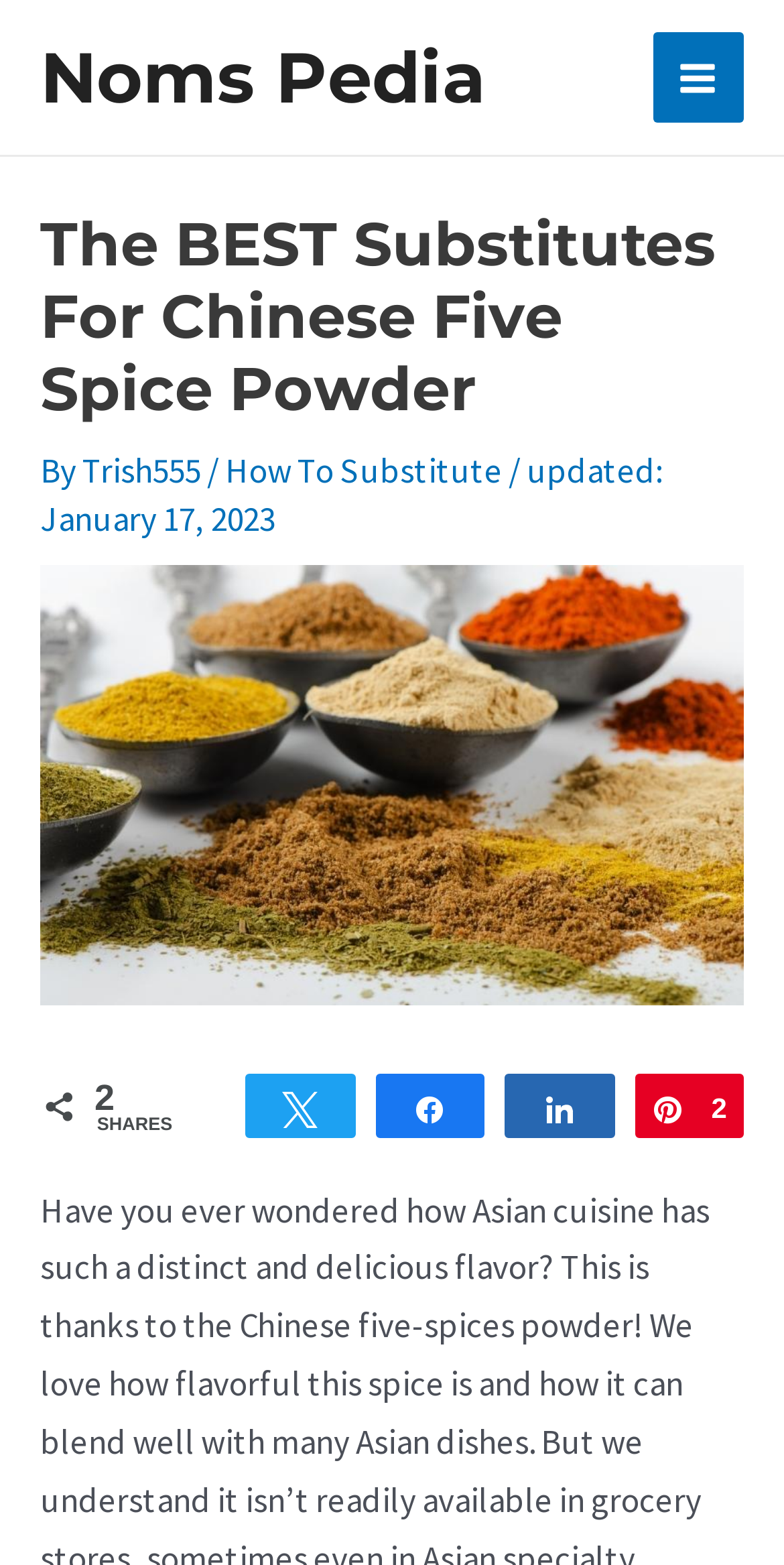Locate the coordinates of the bounding box for the clickable region that fulfills this instruction: "Click on the 'Noms Pedia' link".

[0.051, 0.022, 0.621, 0.077]